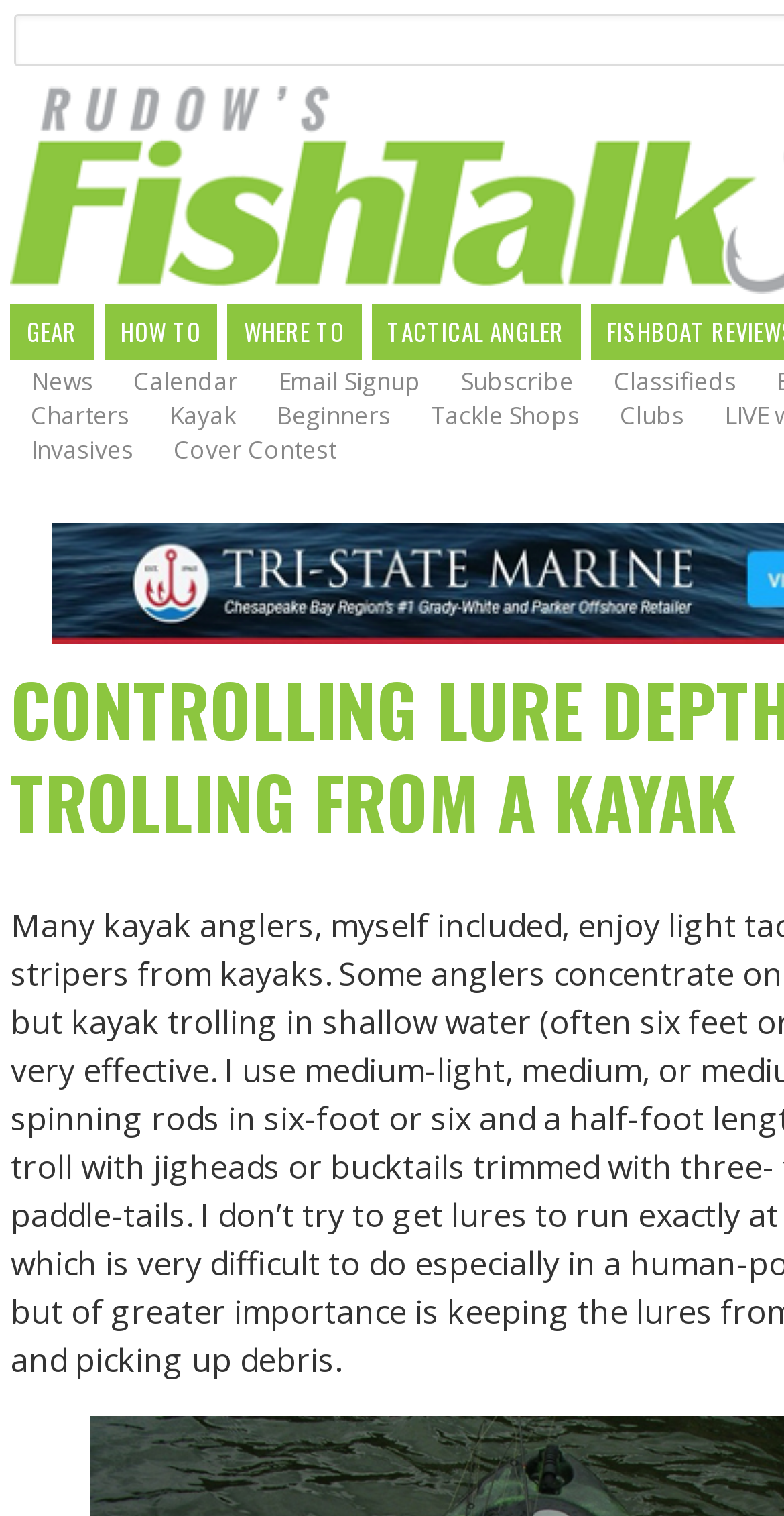How many links are there in the second row of navigation?
Provide a detailed answer to the question using information from the image.

I can see five link elements in the second row of navigation: 'News', 'Calendar', 'Email Signup', 'Subscribe', and 'Classifieds', which suggests that there are five links in the second row of navigation on the webpage.